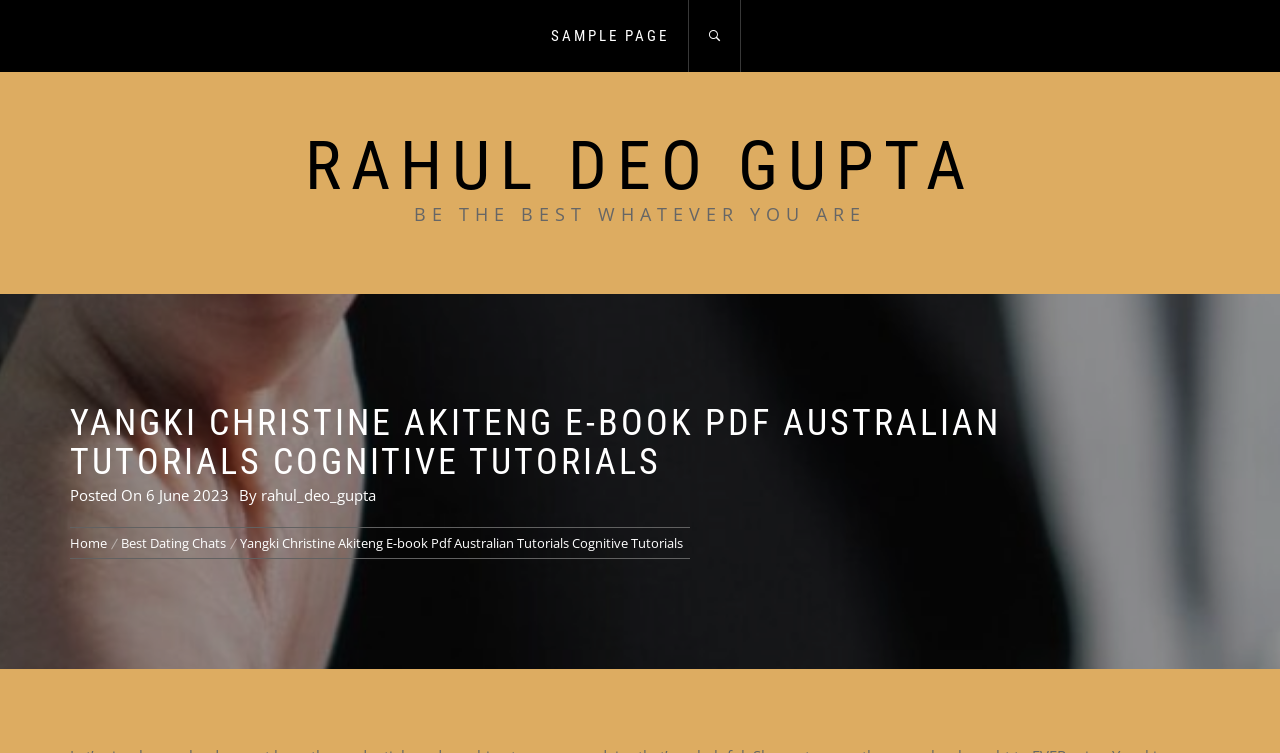Could you locate the bounding box coordinates for the section that should be clicked to accomplish this task: "Visit RAHUL DEO GUPTA's page".

[0.238, 0.167, 0.762, 0.274]